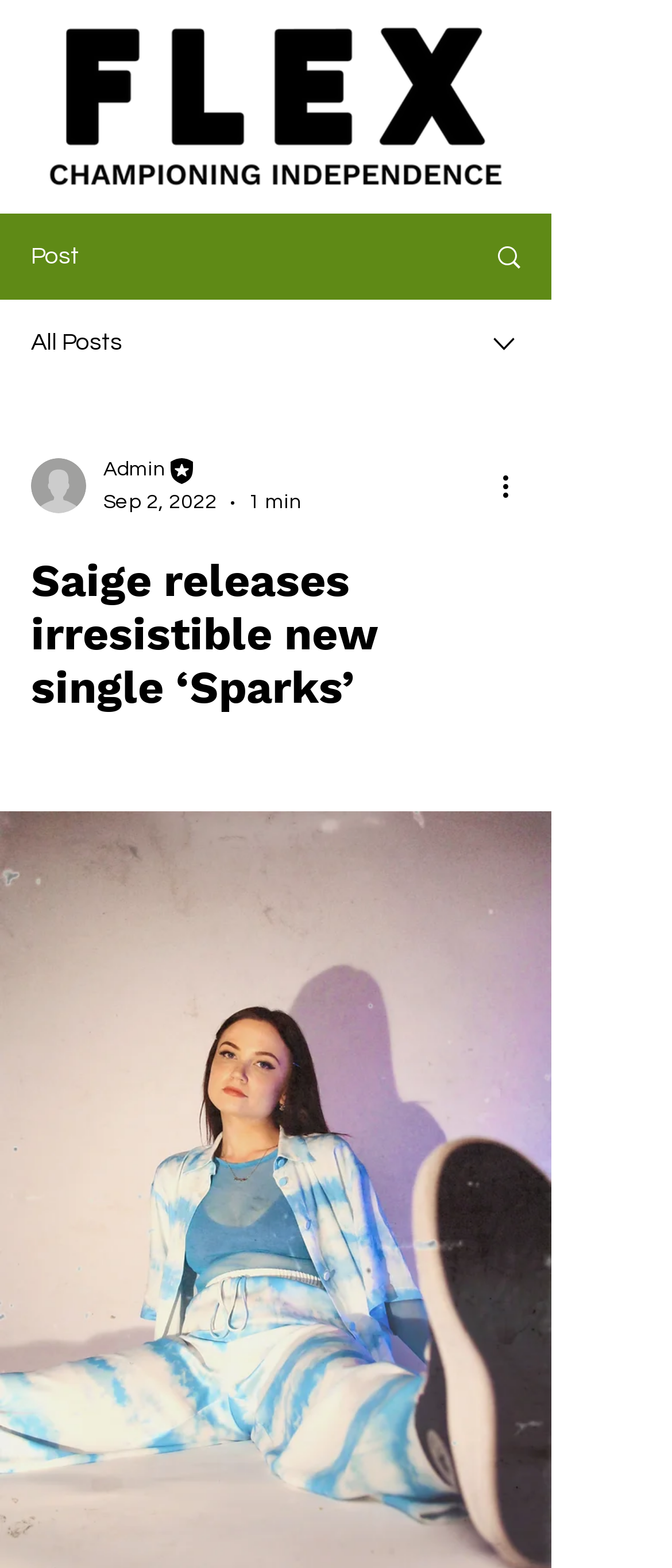What is the duration of the post?
From the screenshot, provide a brief answer in one word or phrase.

1 min